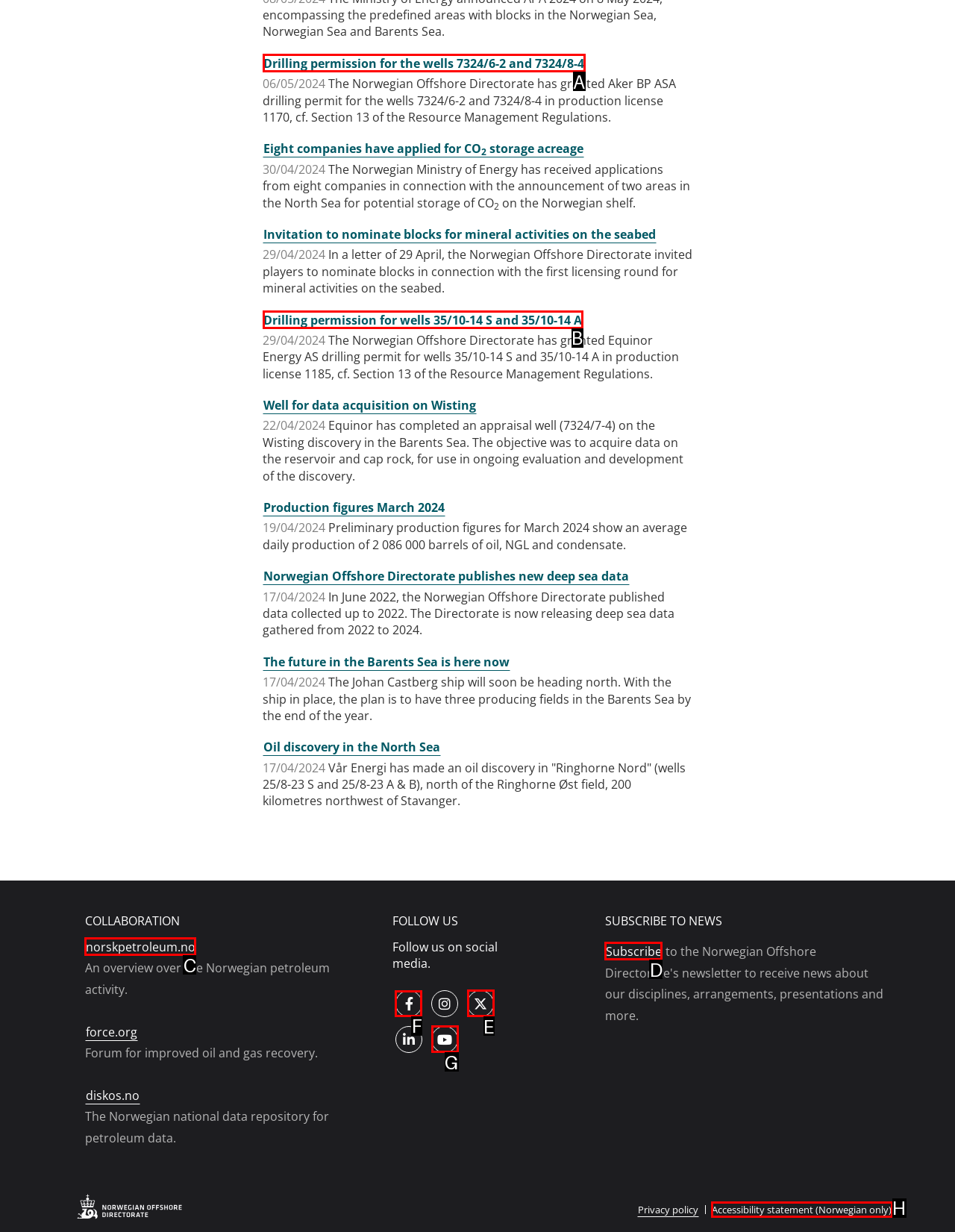Which option should I select to accomplish the task: Follow the Norwegian Offshore Directorate on Facebook? Respond with the corresponding letter from the given choices.

F